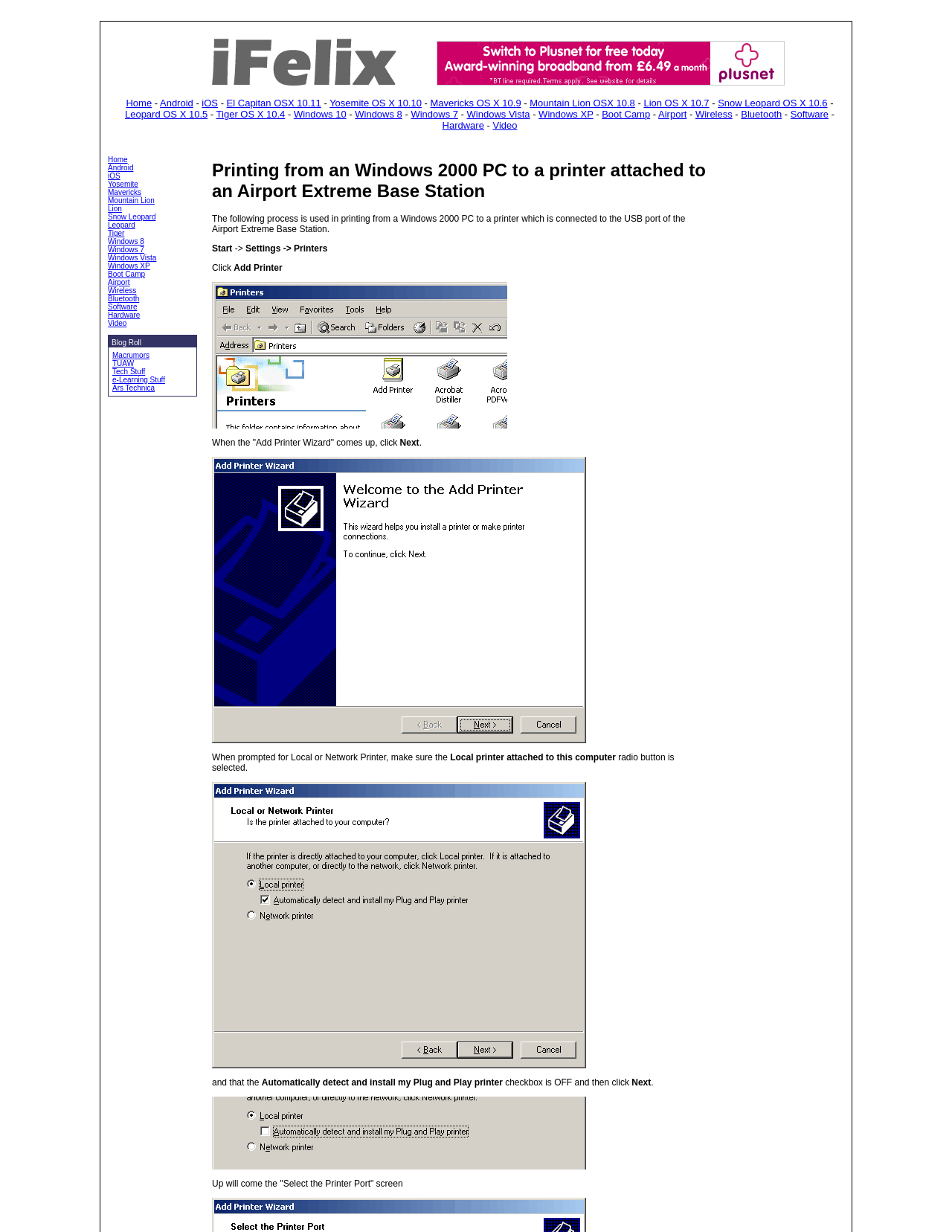What is the operating system being used to print?
Please answer the question with a detailed and comprehensive explanation.

The operating system being used to print is Windows 2000, as indicated by the heading 'Printing from an Windows 2000 PC to a printer attached to an Airport Extreme Base Station'.